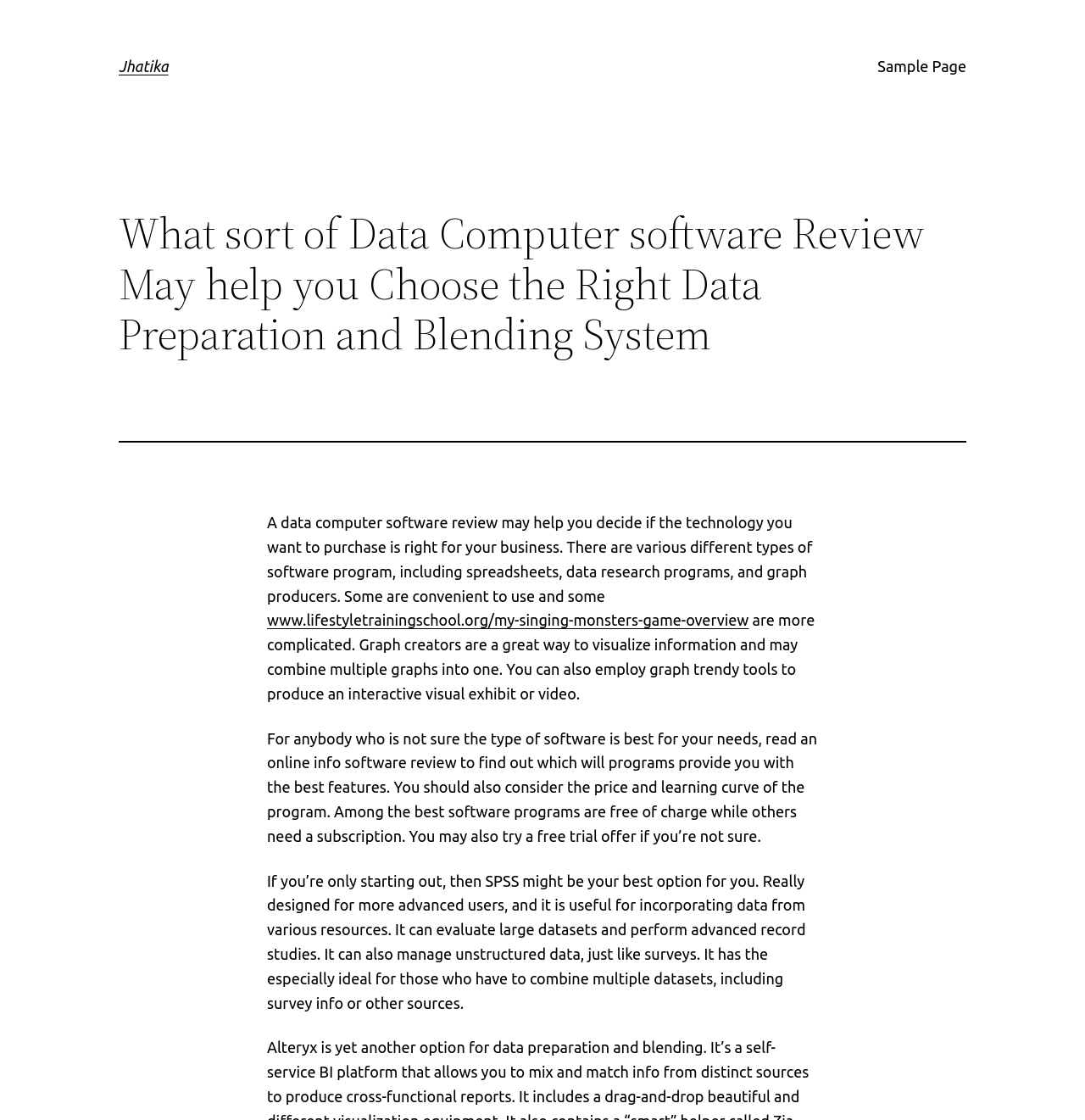Predict the bounding box of the UI element based on this description: "Sample Page".

[0.809, 0.048, 0.891, 0.07]